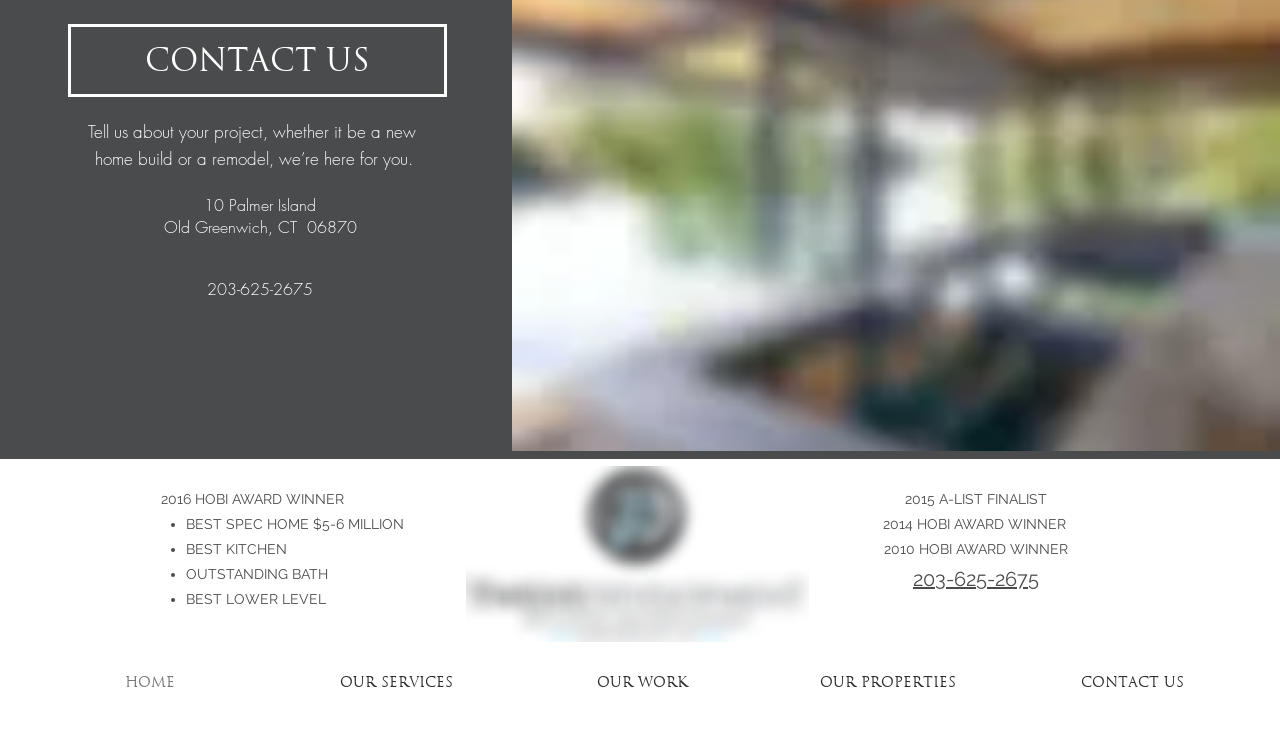Can you give a comprehensive explanation to the question given the content of the image?
What is the company's specialty?

The company's specialty can be inferred from the text on the webpage, which mentions 'Tell us about your project, whether it be a new home build or a remodel, we’re here for you.' This suggests that the company specializes in home building and remodeling.